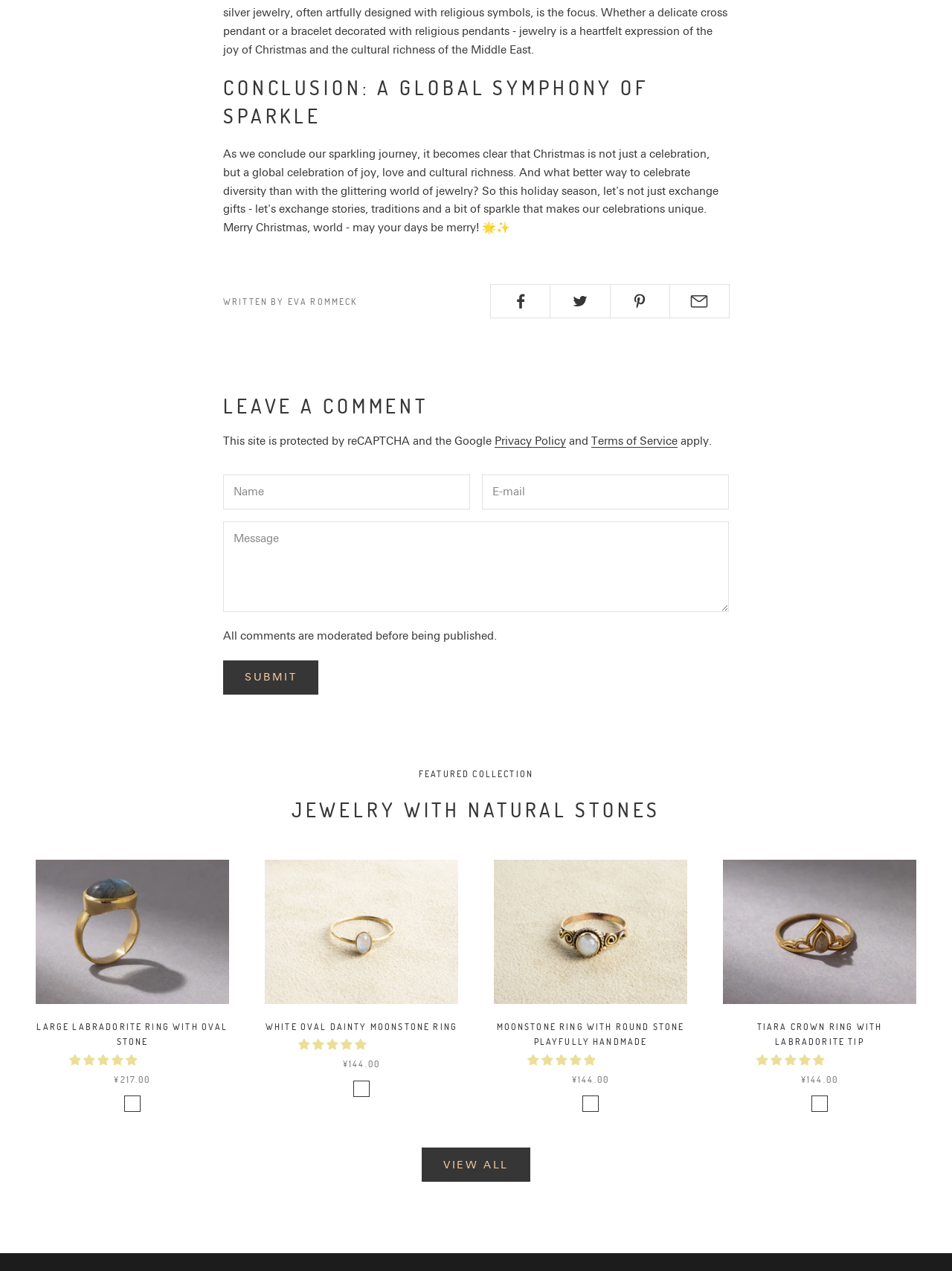Locate the bounding box of the UI element described in the following text: "Submit".

[0.234, 0.519, 0.334, 0.546]